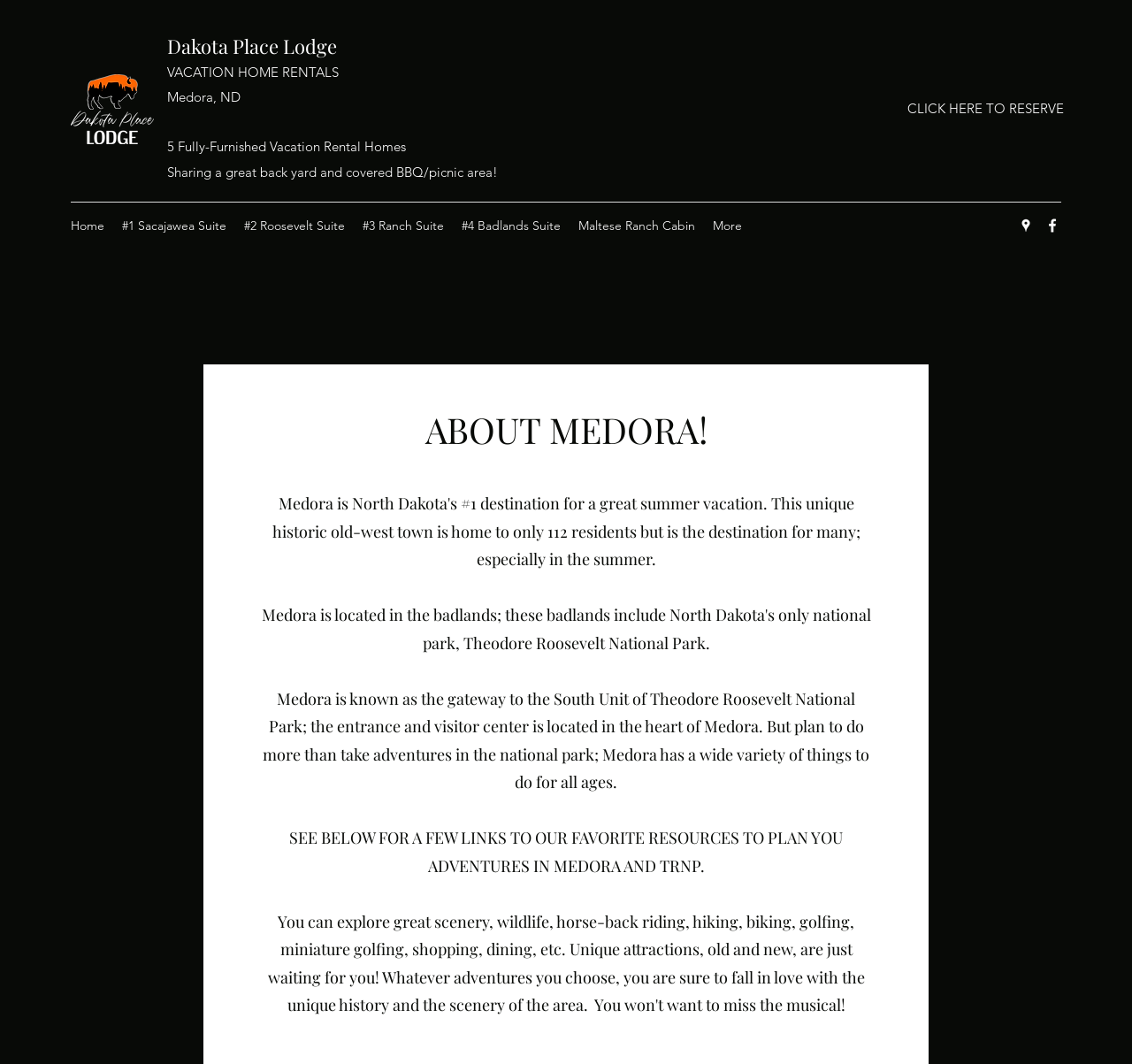Please answer the following question using a single word or phrase: What is the purpose of the 'CLICK HERE TO RESERVE' link?

To reserve a vacation rental home